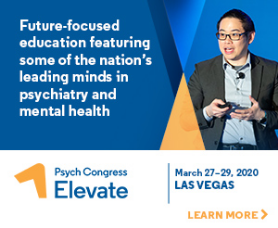By analyzing the image, answer the following question with a detailed response: What is the primary focus of the Psych Congress Elevate event?

The caption highlights the event as a future-focused educational experience featuring renowned experts in the fields of psychiatry and mental health, indicating that the primary focus of the event is on mental health.